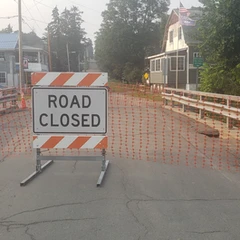Describe all the elements visible in the image meticulously.

The image depicts a "Road Closed" sign prominently featured at the forefront, effectively blocking the roadway. The sign is bordered by bold orange and white striped barriers, which add to its visibility. In the background, a still and serene street scene unfolds, characterized by trees and buildings on either side, indicative of a quiet neighborhood. One of the structures appears to be a house, denoting a residential area, while utility poles outline the road, enhancing the small-town atmosphere. Additional construction materials are seen nearby, hinting at ongoing roadwork or repairs. The image captures a moment of disruption in the daily flow of traffic, emphasizing safety and the necessity of infrastructure maintenance.